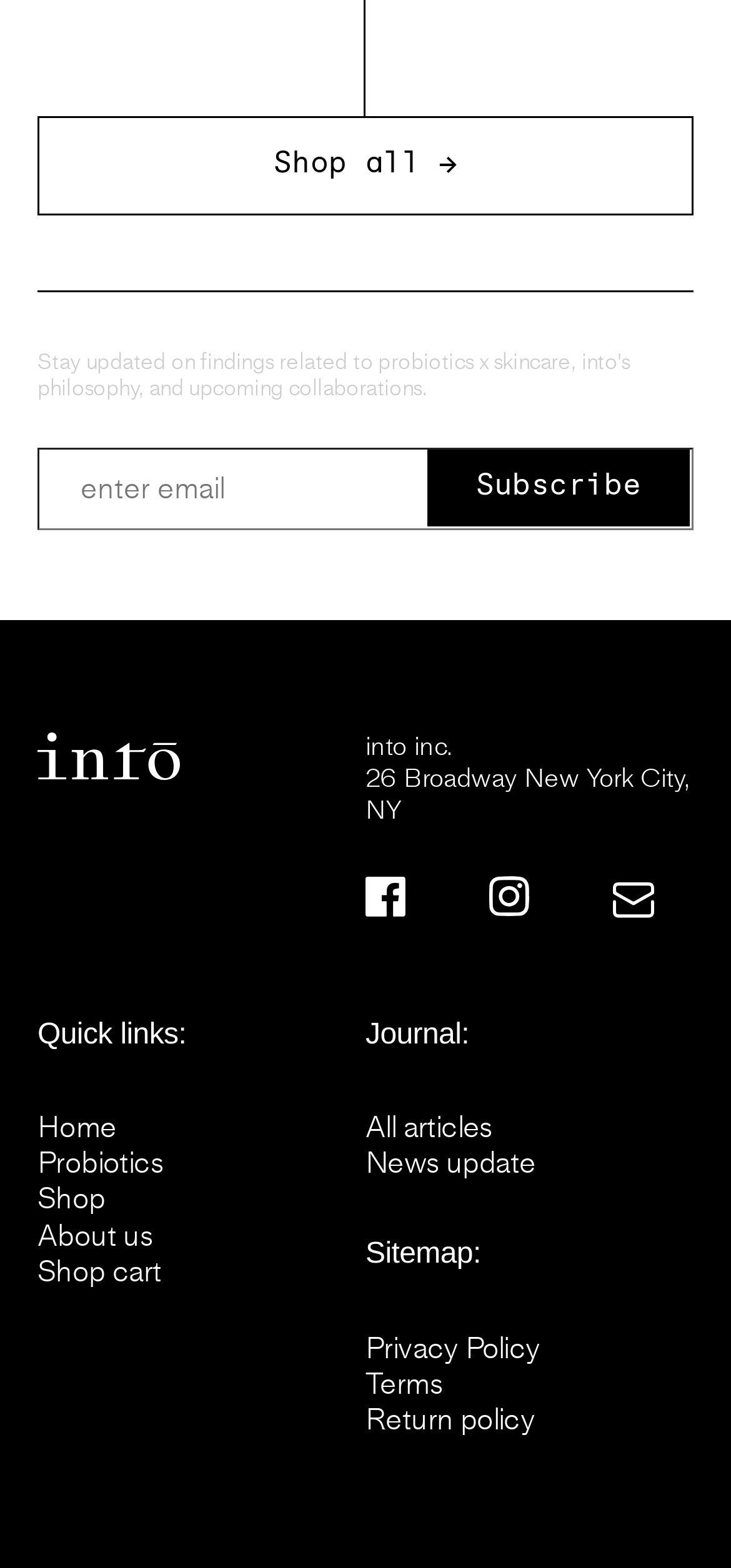Please provide the bounding box coordinates for the element that needs to be clicked to perform the instruction: "Subscribe to email list". The coordinates must consist of four float numbers between 0 and 1, formatted as [left, top, right, bottom].

[0.051, 0.285, 0.949, 0.338]